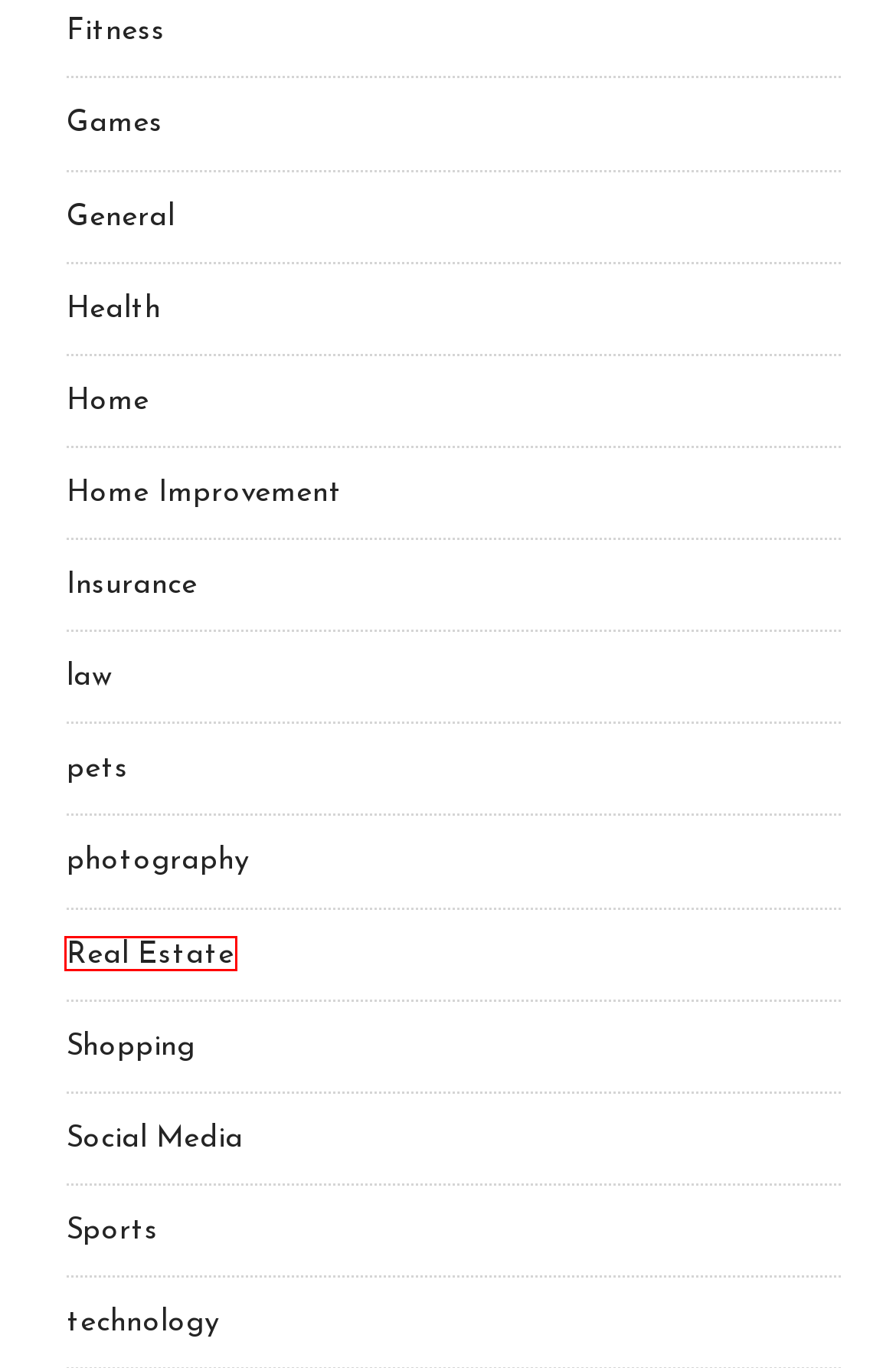Examine the webpage screenshot and identify the UI element enclosed in the red bounding box. Pick the webpage description that most accurately matches the new webpage after clicking the selected element. Here are the candidates:
A. Games – Design Are Themes
B. Health – Design Are Themes
C. law – Design Are Themes
D. General – Design Are Themes
E. Home Improvement – Design Are Themes
F. Home – Design Are Themes
G. Real Estate – Design Are Themes
H. Social Media – Design Are Themes

G